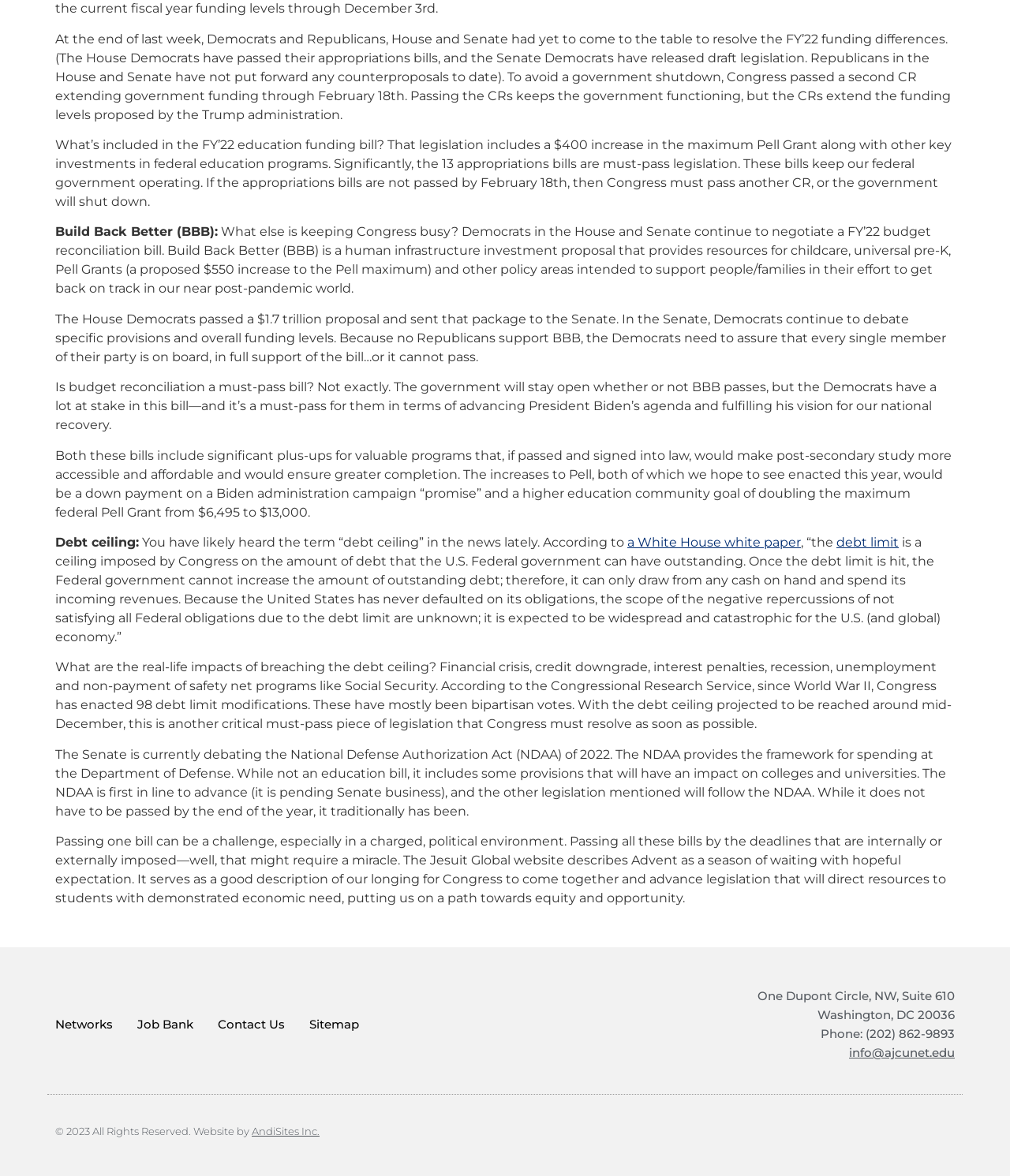Could you indicate the bounding box coordinates of the region to click in order to complete this instruction: "View Sitemap".

[0.306, 0.856, 0.355, 0.887]